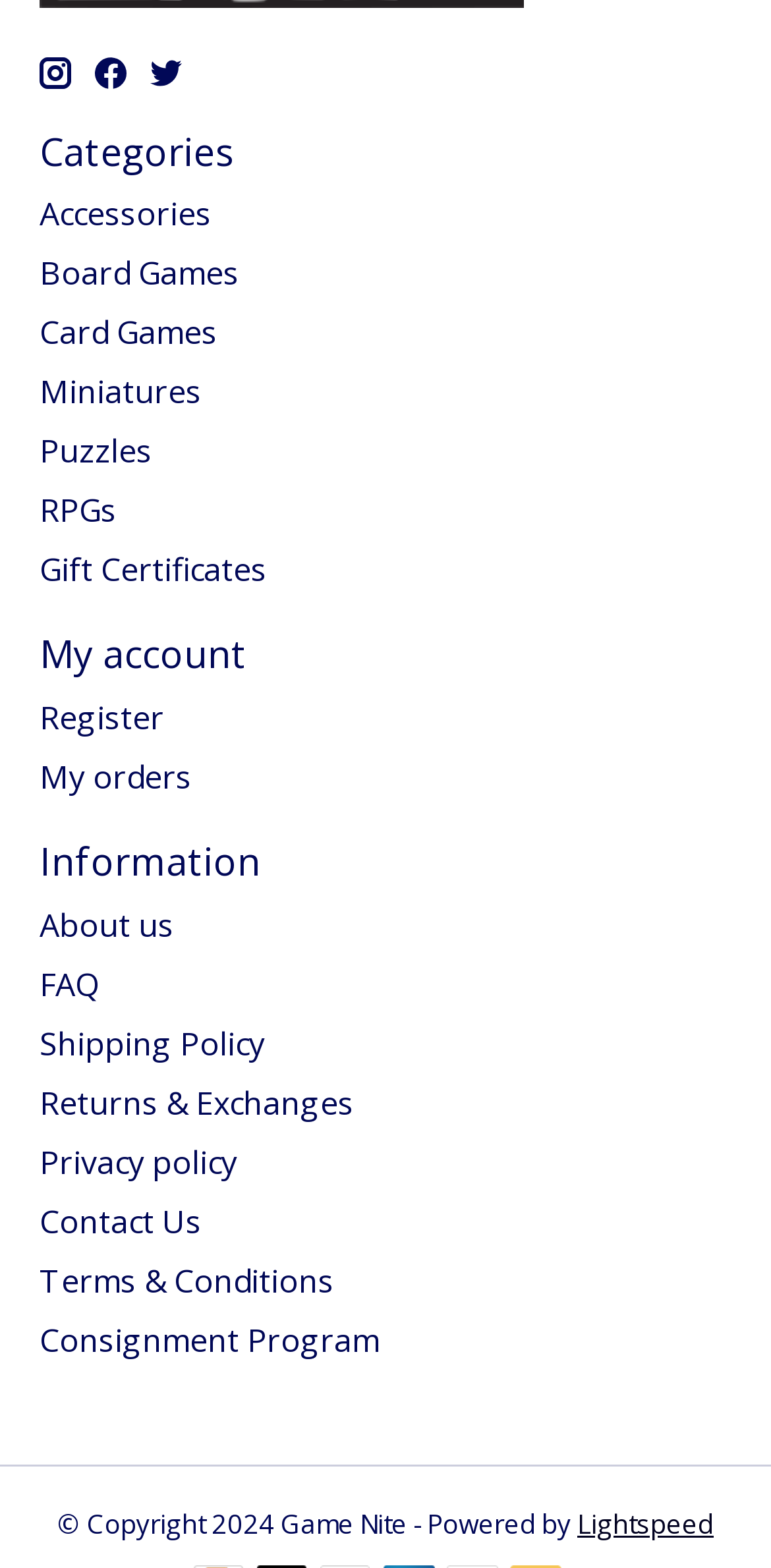How many links are under 'My account'?
With the help of the image, please provide a detailed response to the question.

I examined the section under the 'My account' heading and counted the number of links, which are 'Register' and 'My orders', totaling 2 links.